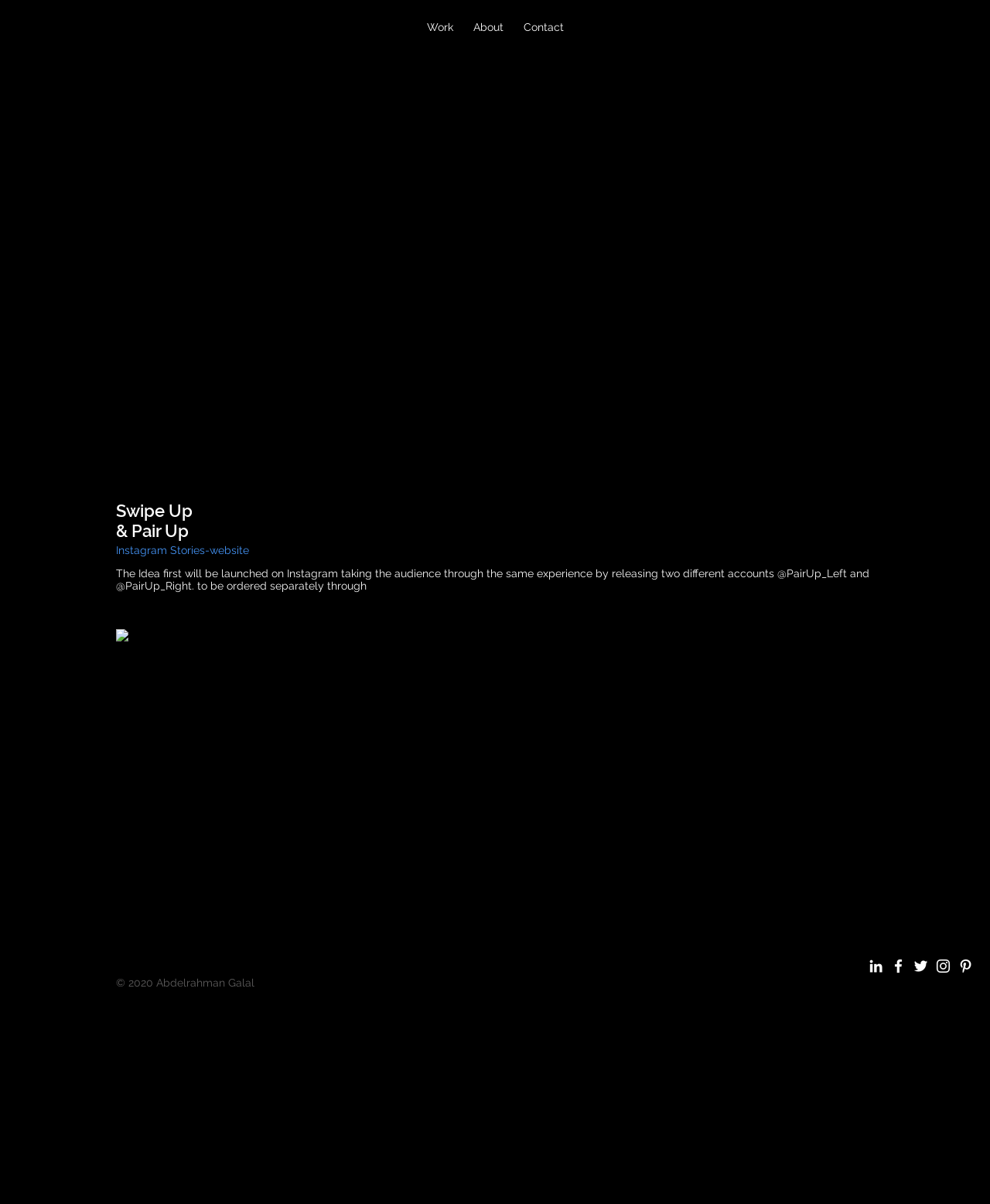What is the name of the Instagram account?
Could you answer the question in a detailed manner, providing as much information as possible?

Based on the text 'The Idea first will be launched on Instagram taking the audience through the same experience by releasing two different accounts @PairUp_Left and @PairUp_Right.', we can infer that the name of the Instagram account is PairUp_Left and PairUp_Right.